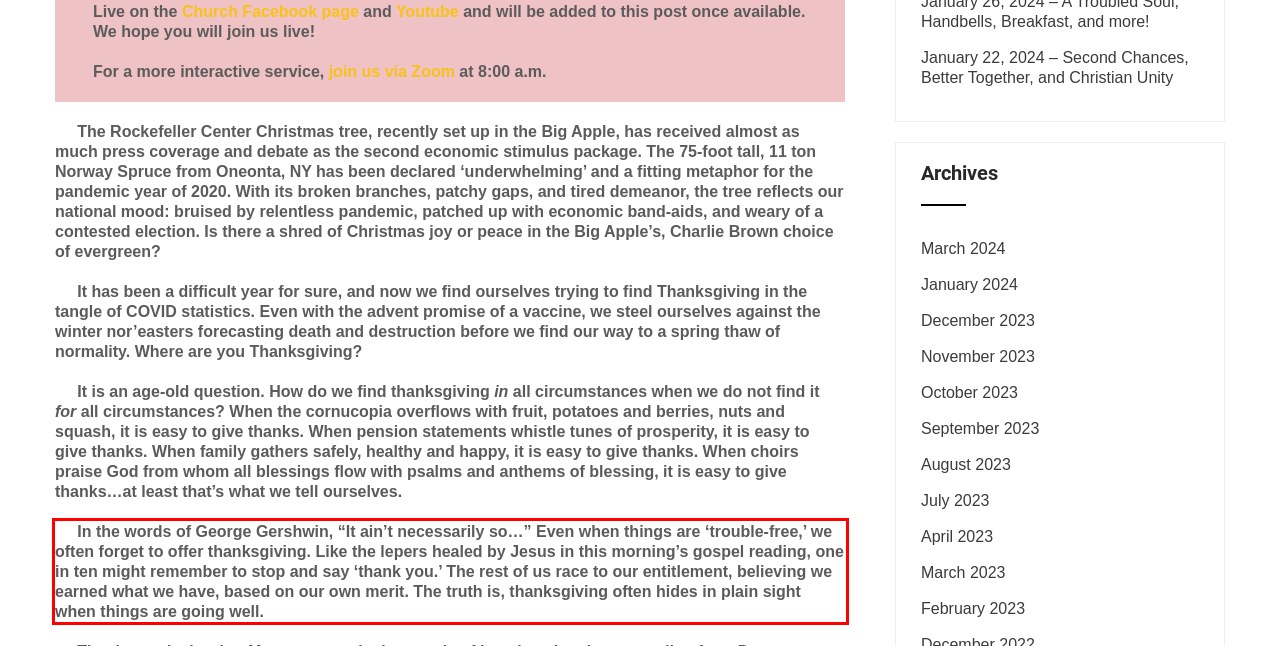Analyze the webpage screenshot and use OCR to recognize the text content in the red bounding box.

In the words of George Gershwin, “It ain’t necessarily so…” Even when things are ‘trouble-free,’ we often forget to offer thanksgiving. Like the lepers healed by Jesus in this morning’s gospel reading, one in ten might remember to stop and say ‘thank you.’ The rest of us race to our entitlement, believing we earned what we have, based on our own merit. The truth is, thanksgiving often hides in plain sight when things are going well.